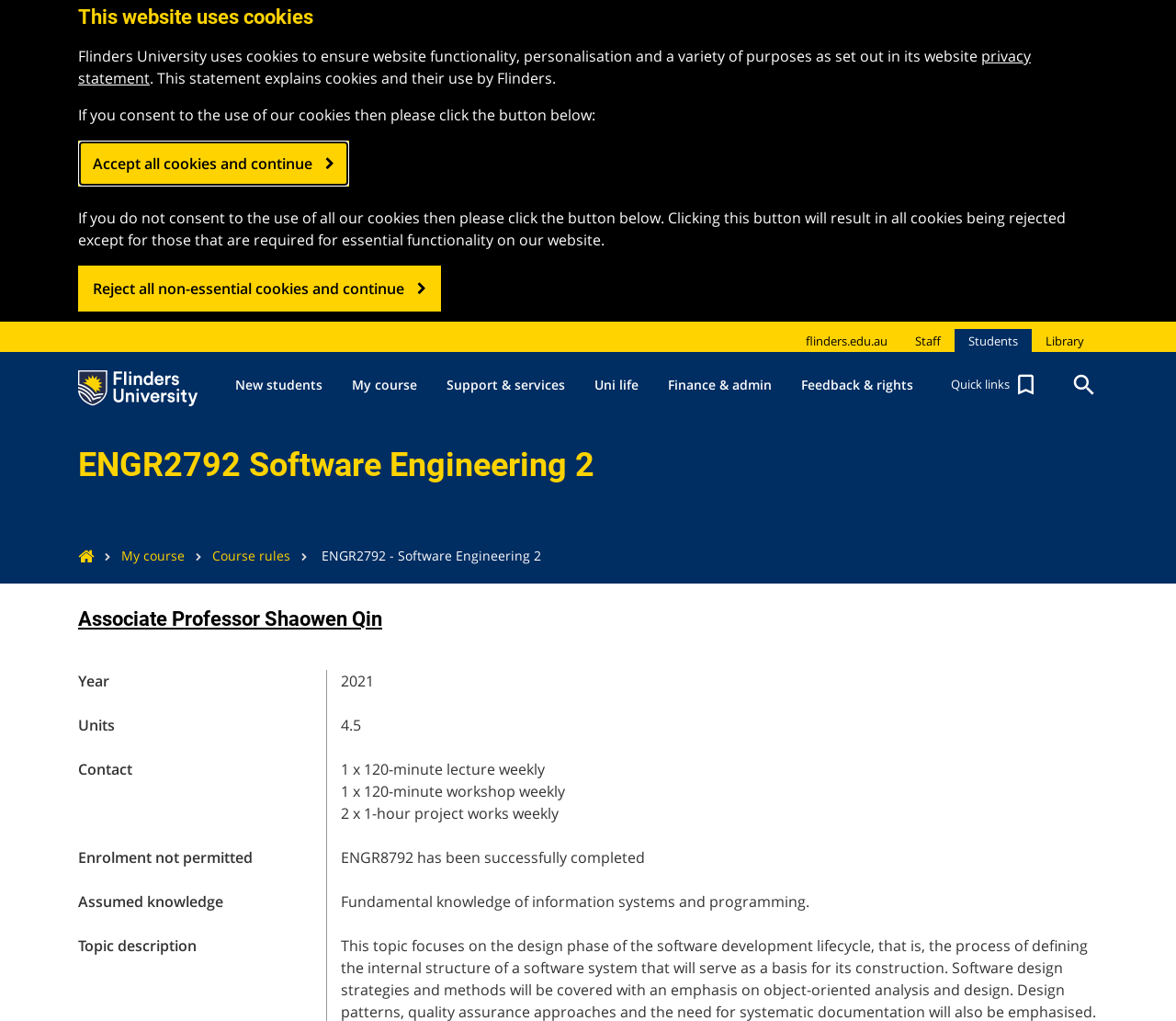Provide a brief response to the question below using a single word or phrase: 
What is the assumed knowledge for this course?

Fundamental knowledge of information systems and programming